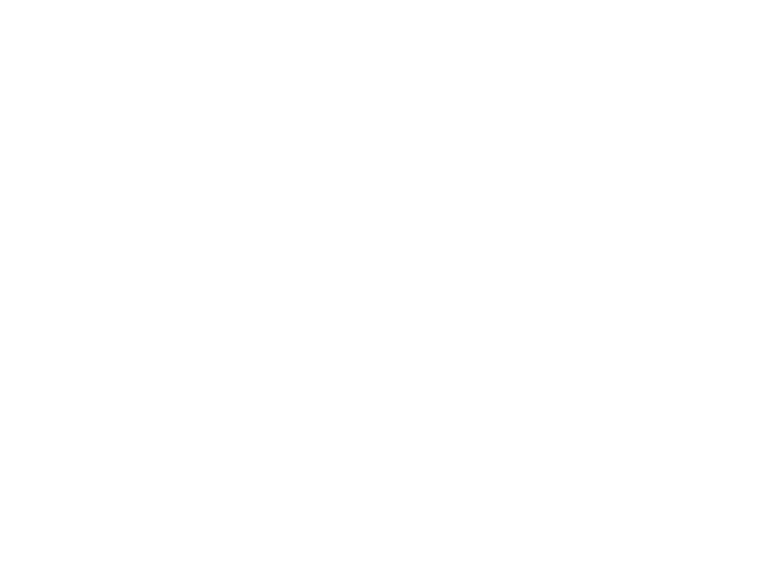Which institutions collaborated on the design?
From the image, respond using a single word or phrase.

Universities of Bergamo and Polytechnic of Milan